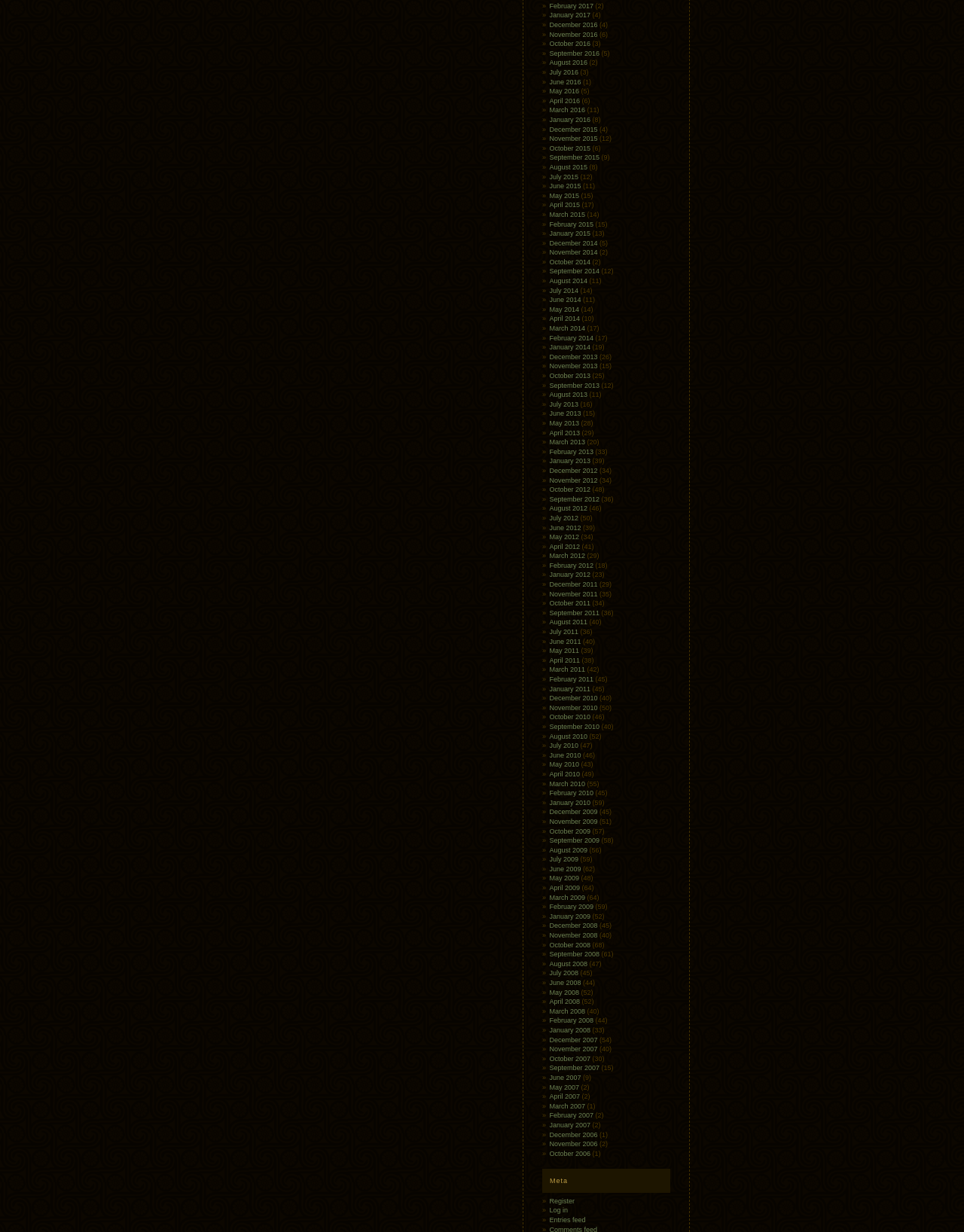Analyze the image and answer the question with as much detail as possible: 
What is the position of the link 'June 2015'?

I looked at the list of links and found that the link 'June 2015' is above the link 'May 2015' based on their y1 and y2 coordinates.